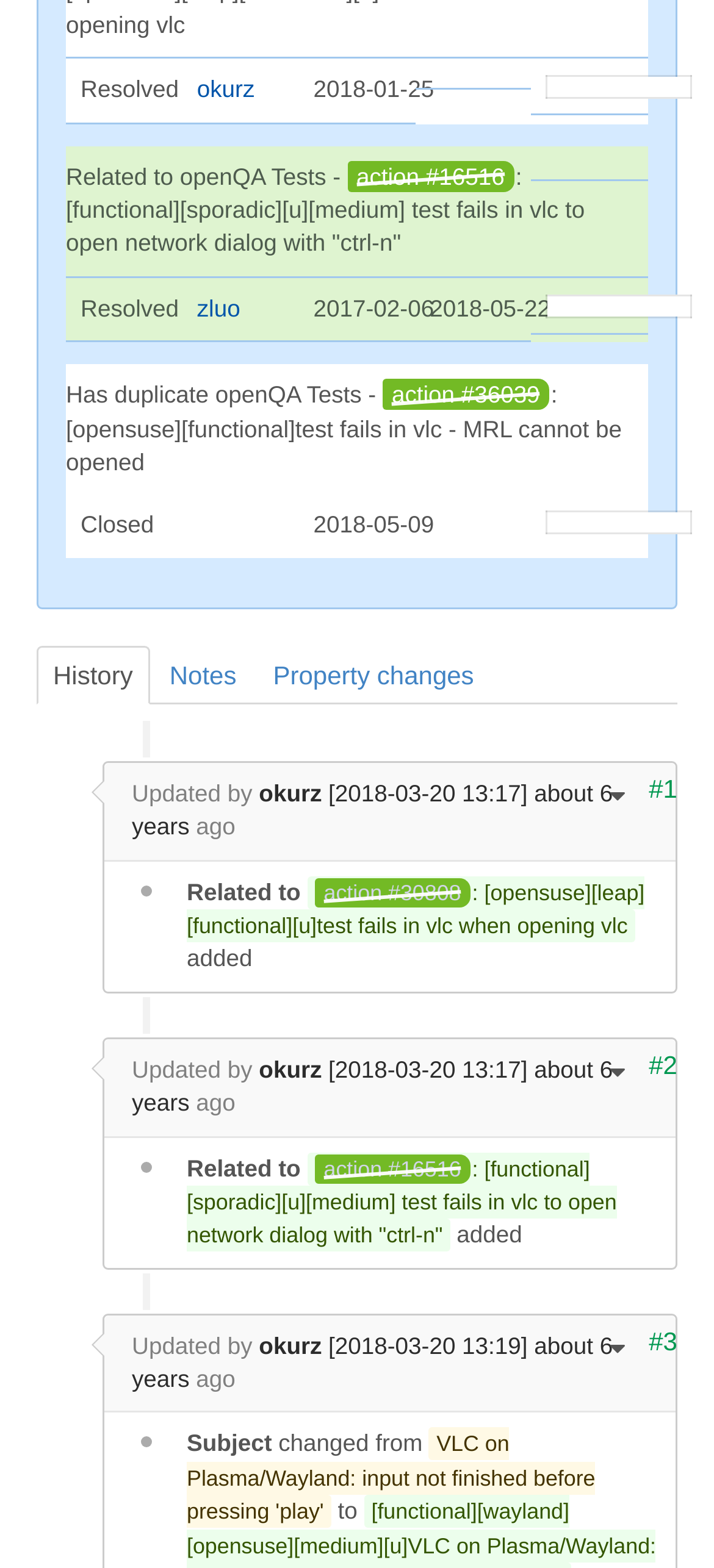Please find the bounding box coordinates of the clickable region needed to complete the following instruction: "View the 'action #16516' details". The bounding box coordinates must consist of four float numbers between 0 and 1, i.e., [left, top, right, bottom].

[0.486, 0.102, 0.719, 0.122]